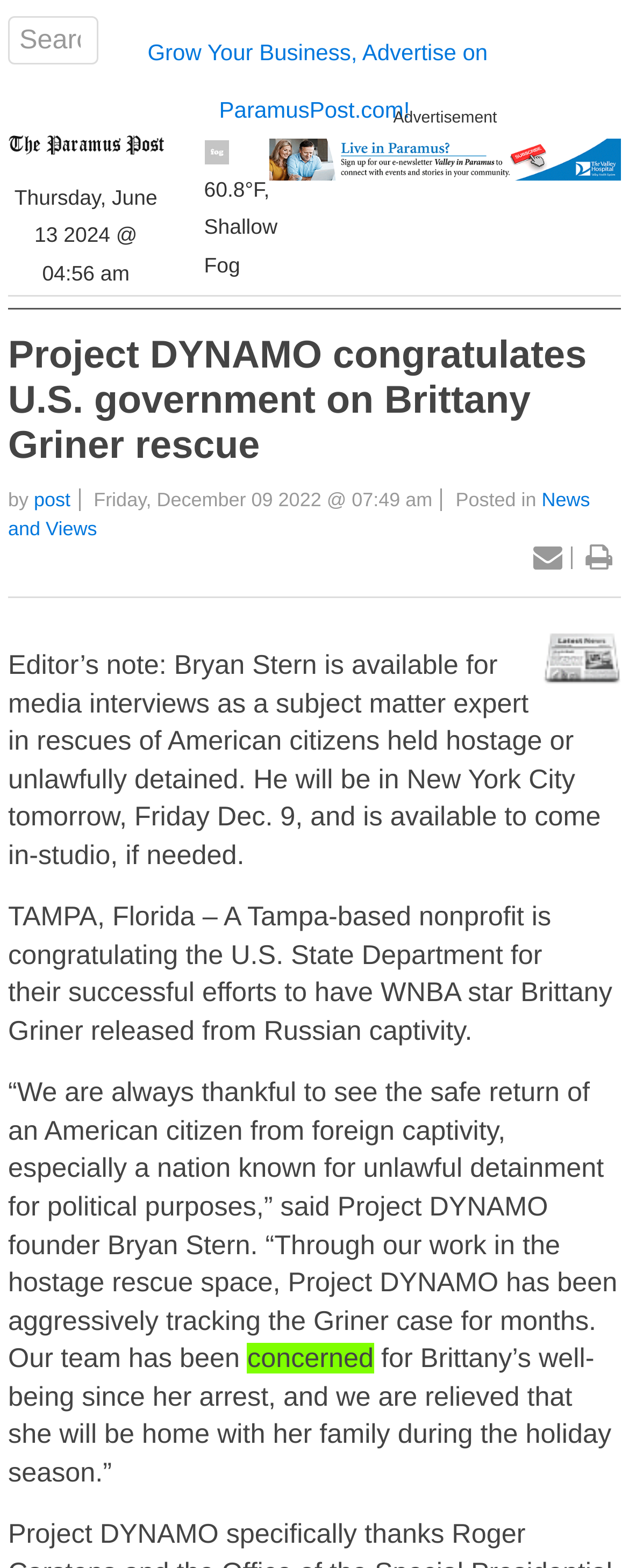What is the name of the WNBA star released from Russian captivity?
Could you answer the question with a detailed and thorough explanation?

I found the answer by reading the text content of the webpage, specifically the sentence that mentions 'the U.S. State Department for their successful efforts to have WNBA star Brittany Griner released from Russian captivity'.